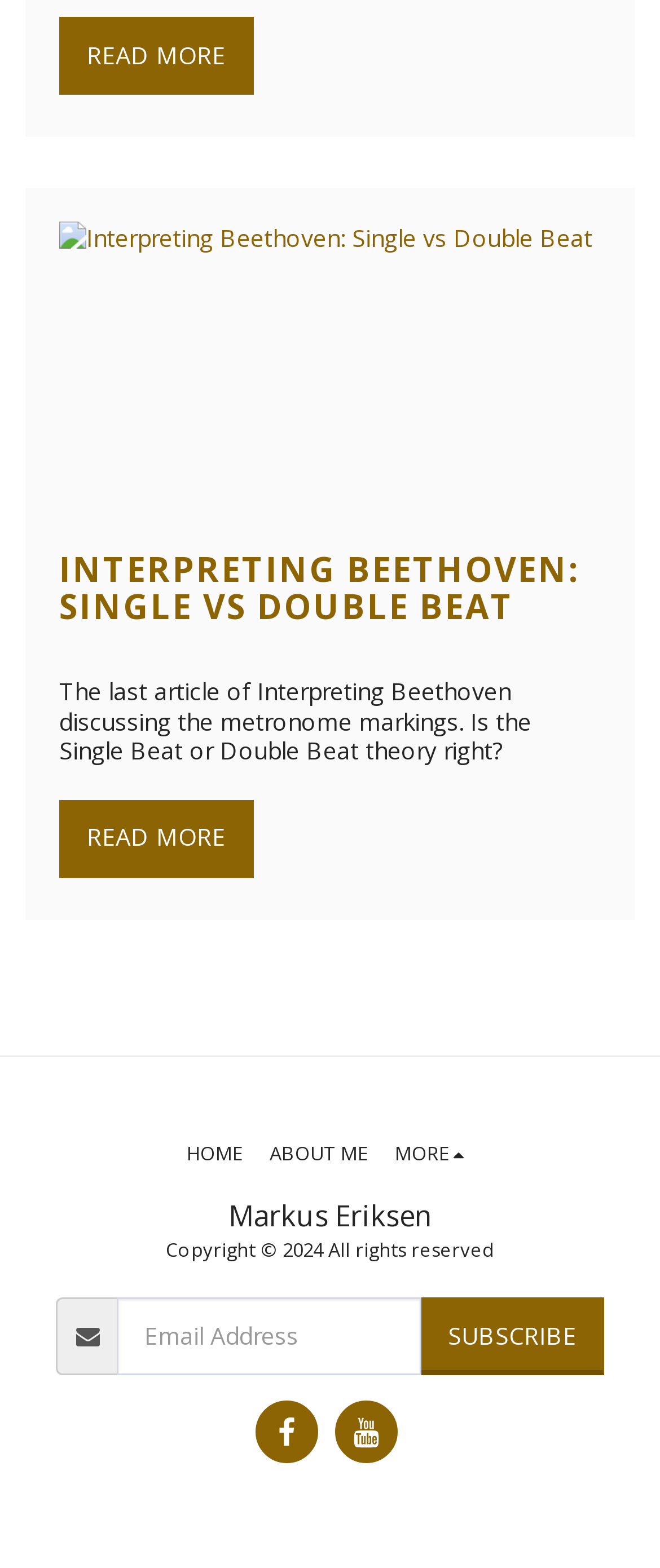Please provide a one-word or short phrase answer to the question:
What is the author of the article?

Markus Eriksen